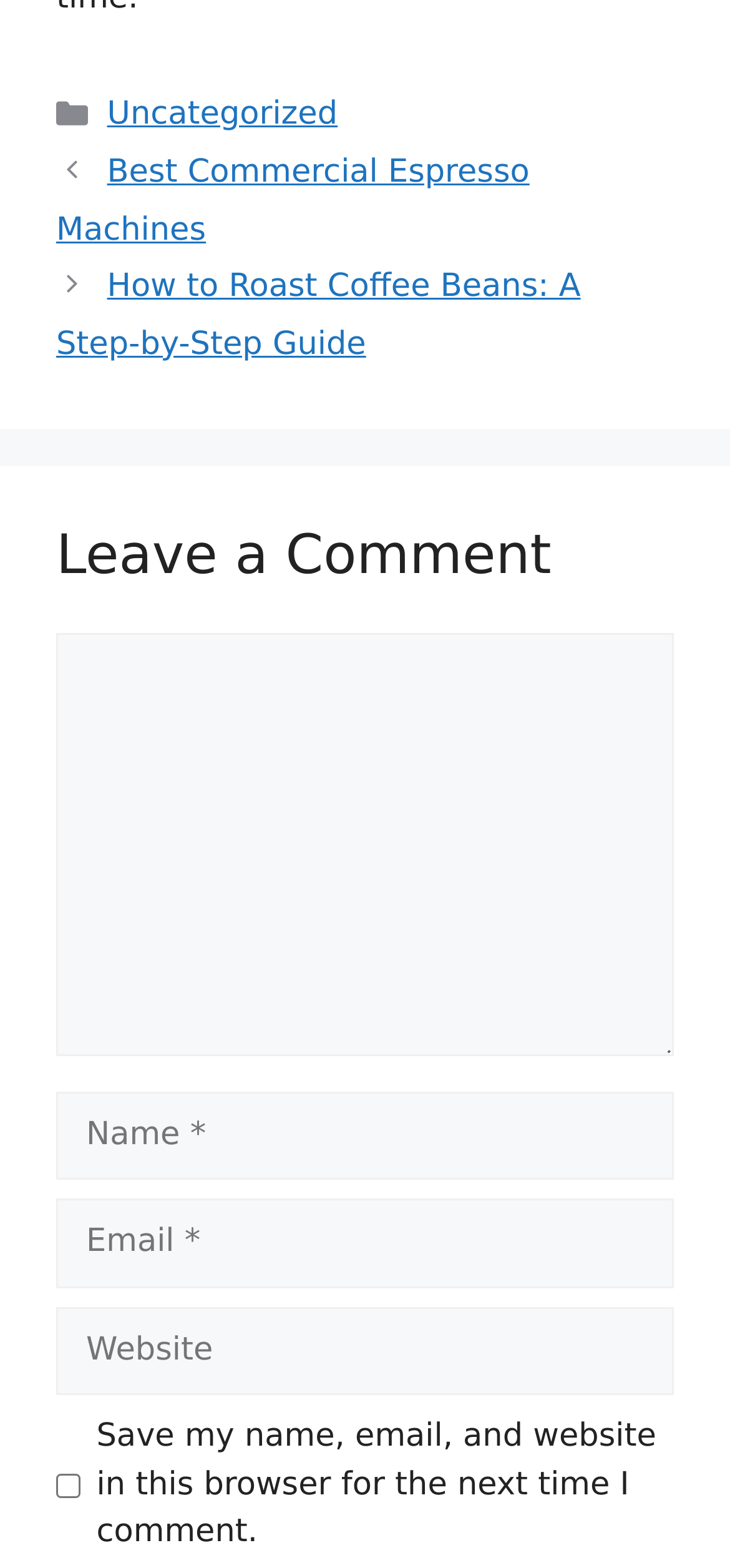Please give a one-word or short phrase response to the following question: 
What is the title of the previous post?

Best Commercial Espresso Machines